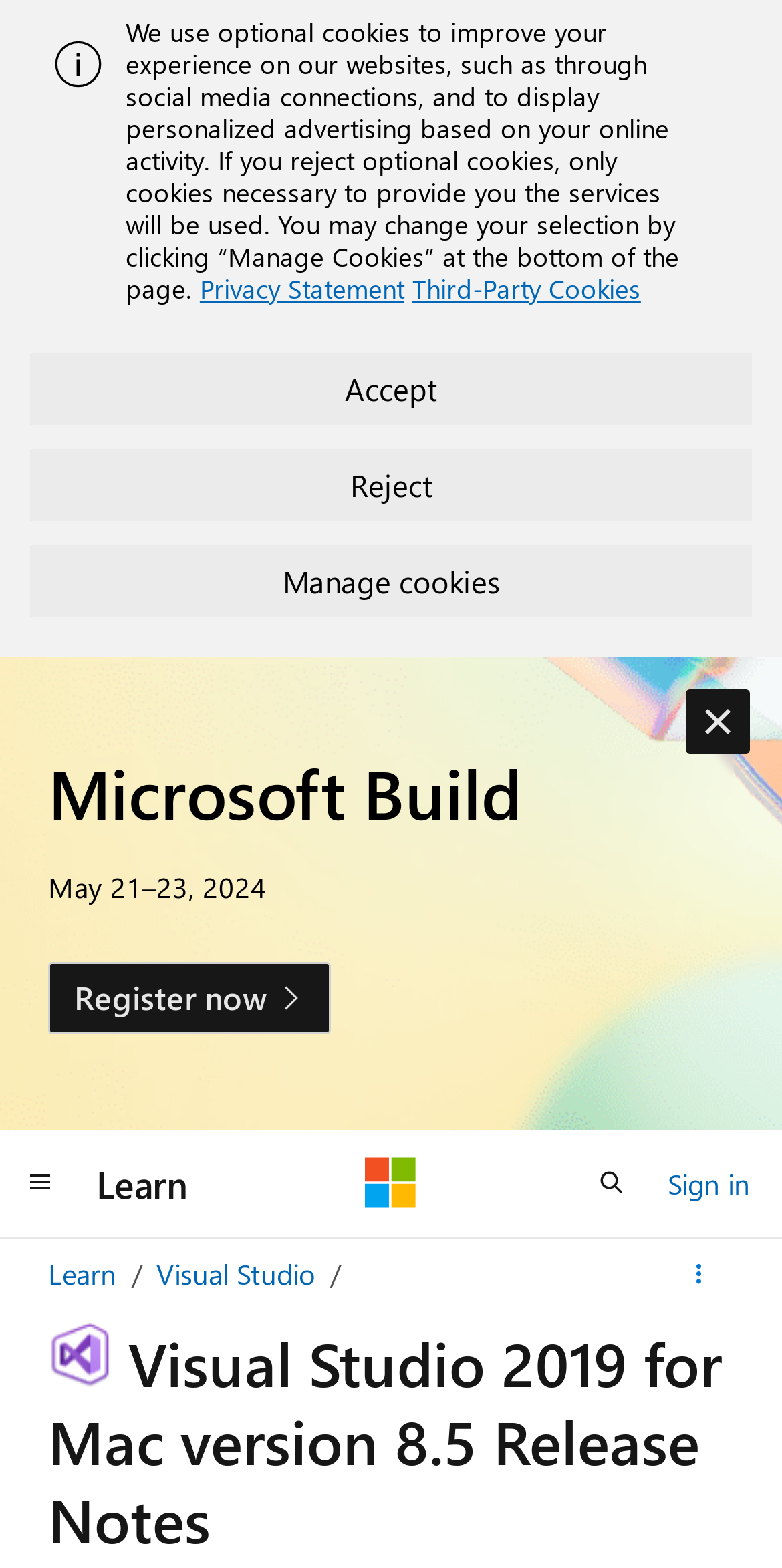Produce a meticulous description of the webpage.

The webpage is about the release notes for Visual Studio 2019 for Mac version 8.5. At the top, there is an alert section that takes up about 40% of the screen's height, containing a brief message about optional cookies and personalized advertising. Below this section, there is a row of buttons to manage cookies, including "Accept", "Reject", and "Manage cookies".

On the left side of the page, there is a section promoting Microsoft Build, a conference taking place from May 21-23, 2024, with a "Register now" link. Above this section, there is a heading "Microsoft Build" and a "Dismiss alert" button.

The top navigation bar contains several links, including "Learn", "Microsoft", and "Sign in", as well as a search button. Below the navigation bar, there is a secondary navigation section with links to "Learn" and "Visual Studio".

The main content of the page is the release notes for Visual Studio 2019 for Mac version 8.5, which is headed by a title "Visual Studio 2019 for Mac version 8.5 Release Notes" accompanied by a Visual Studio icon.